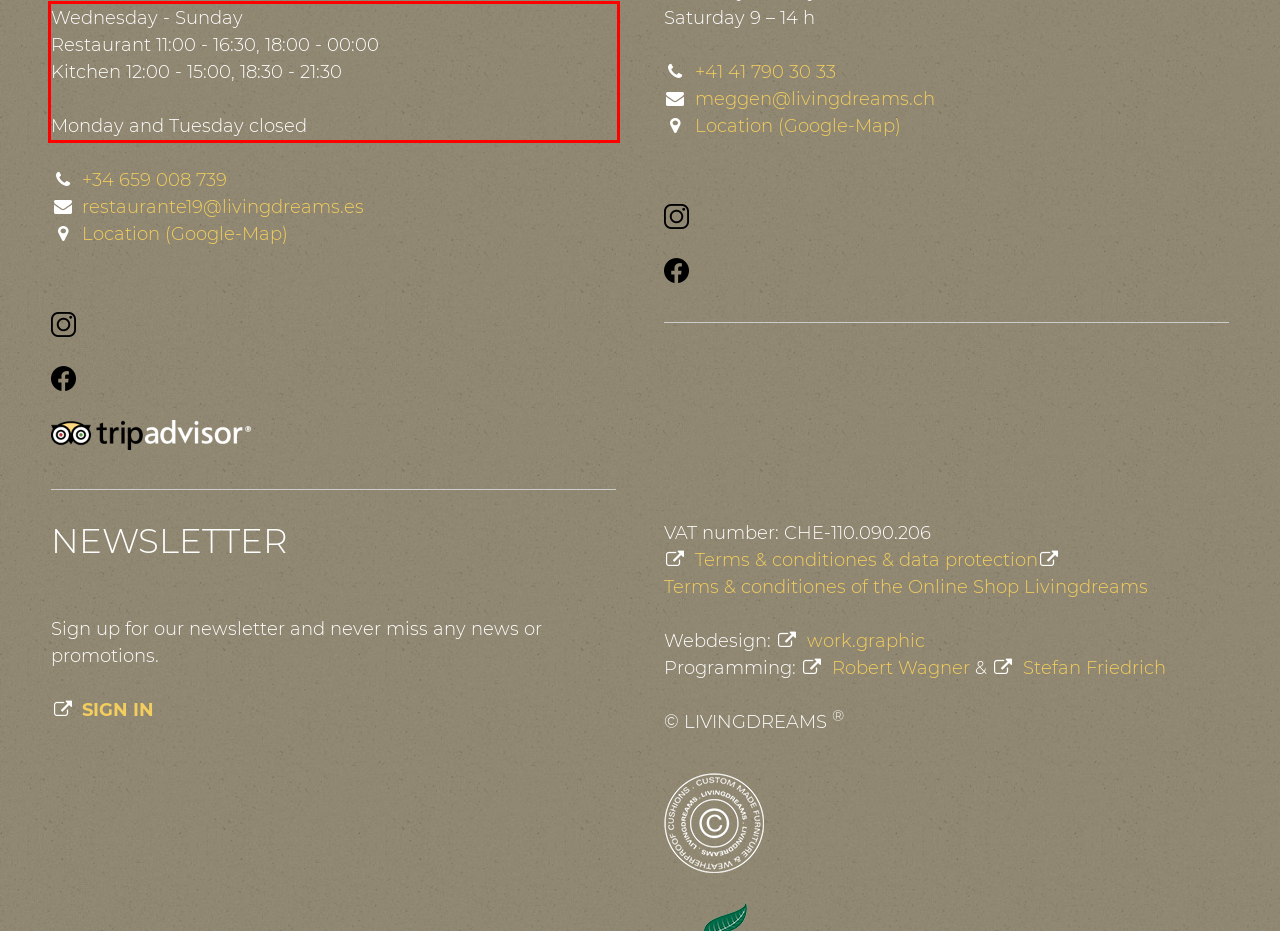Please look at the screenshot provided and find the red bounding box. Extract the text content contained within this bounding box.

Wednesday - Sunday Restaurant 11:00 - 16:30, 18:00 - 00:00 Kitchen 12:00 - 15:00, 18:30 - 21:30 Monday and Tuesday closed